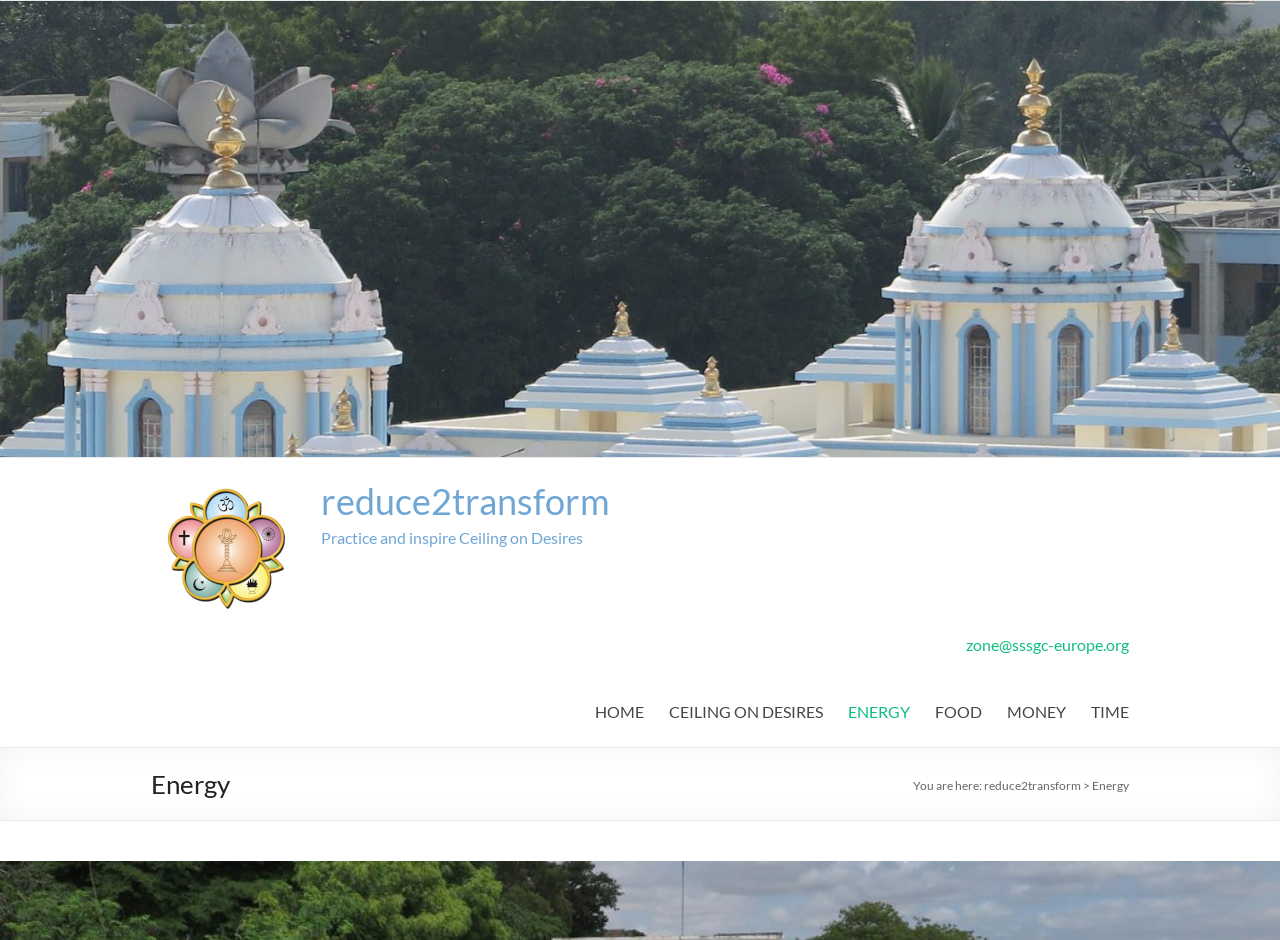Please find the bounding box coordinates of the element that needs to be clicked to perform the following instruction: "contact zone@sssgc-europe.org". The bounding box coordinates should be four float numbers between 0 and 1, represented as [left, top, right, bottom].

[0.755, 0.675, 0.882, 0.695]